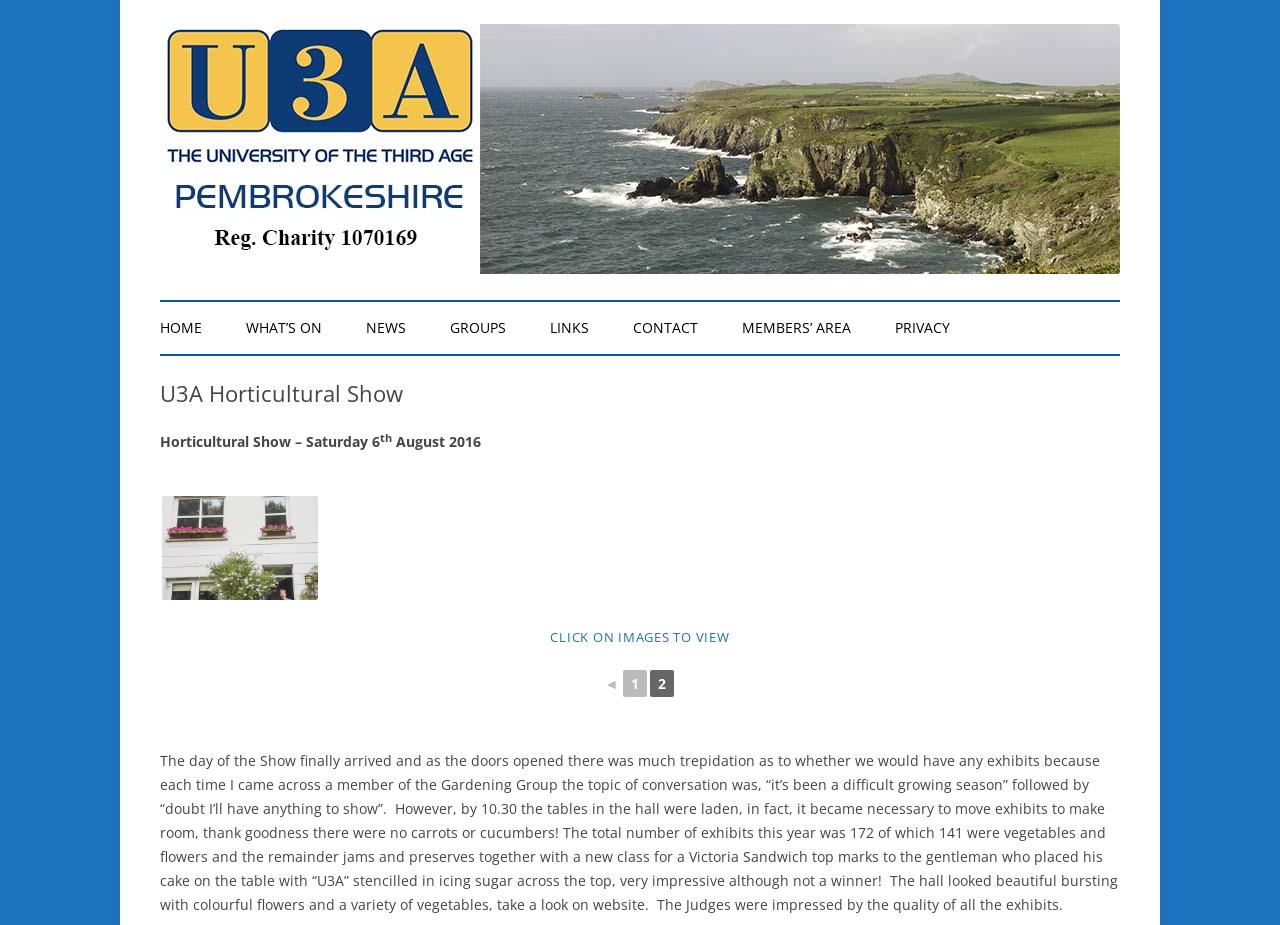Please predict the bounding box coordinates of the element's region where a click is necessary to complete the following instruction: "Go to PRIVACY". The coordinates should be represented by four float numbers between 0 and 1, i.e., [left, top, right, bottom].

[0.699, 0.326, 0.742, 0.382]